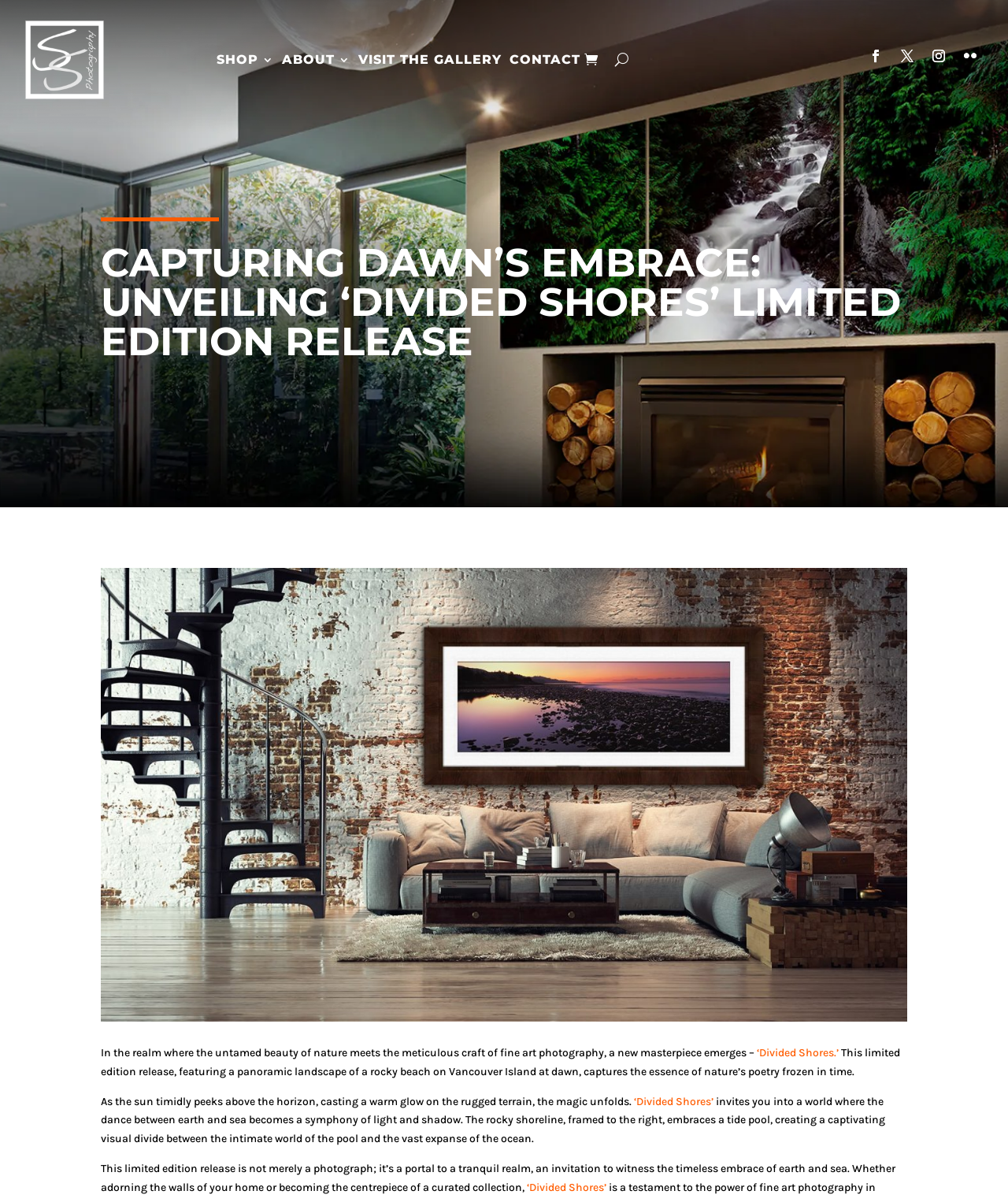What is the subject of the photography piece?
Please respond to the question thoroughly and include all relevant details.

The webpage describes the photography piece as a 'panoramic landscape of a rocky beach on Vancouver Island at dawn', which suggests that the subject of the photography piece is a rocky beach at dawn.